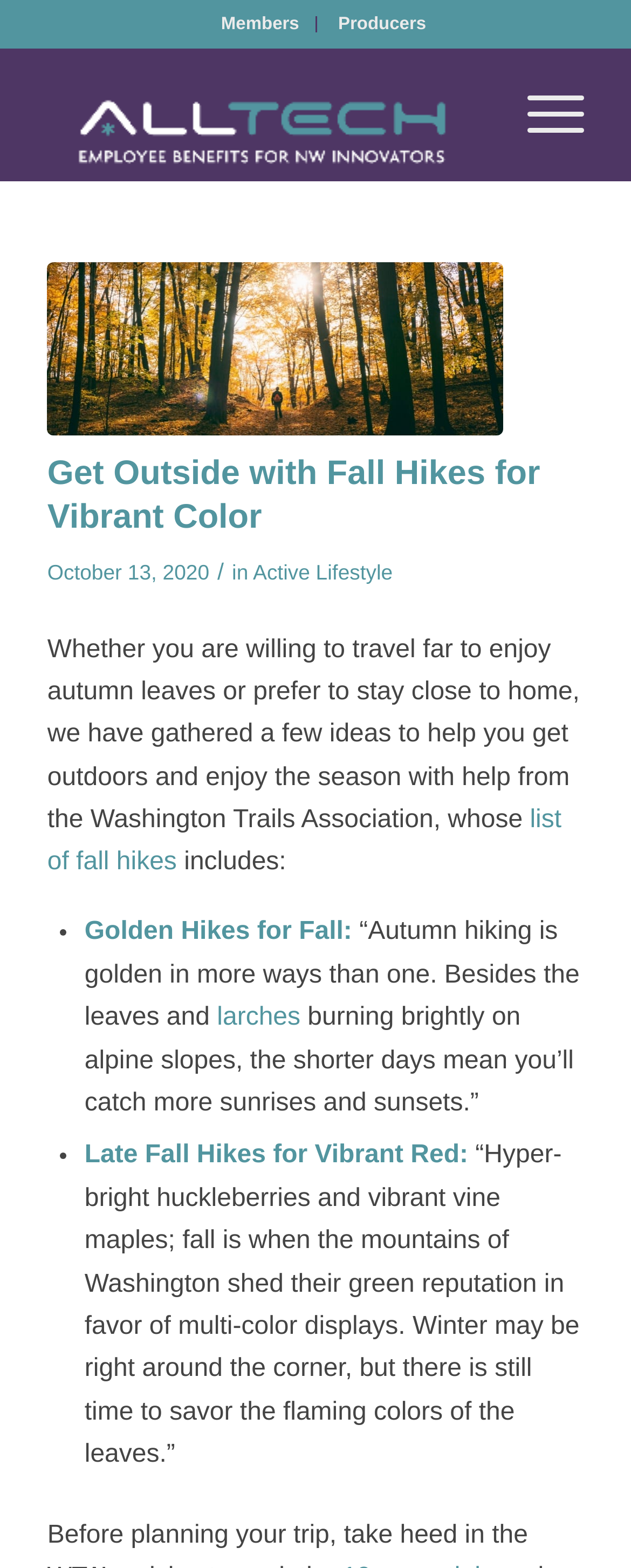Please examine the image and provide a detailed answer to the question: What is the name of the organization mentioned in the article?

The organization mentioned in the article is the Washington Trails Association, which is mentioned as the source of the list of fall hikes.